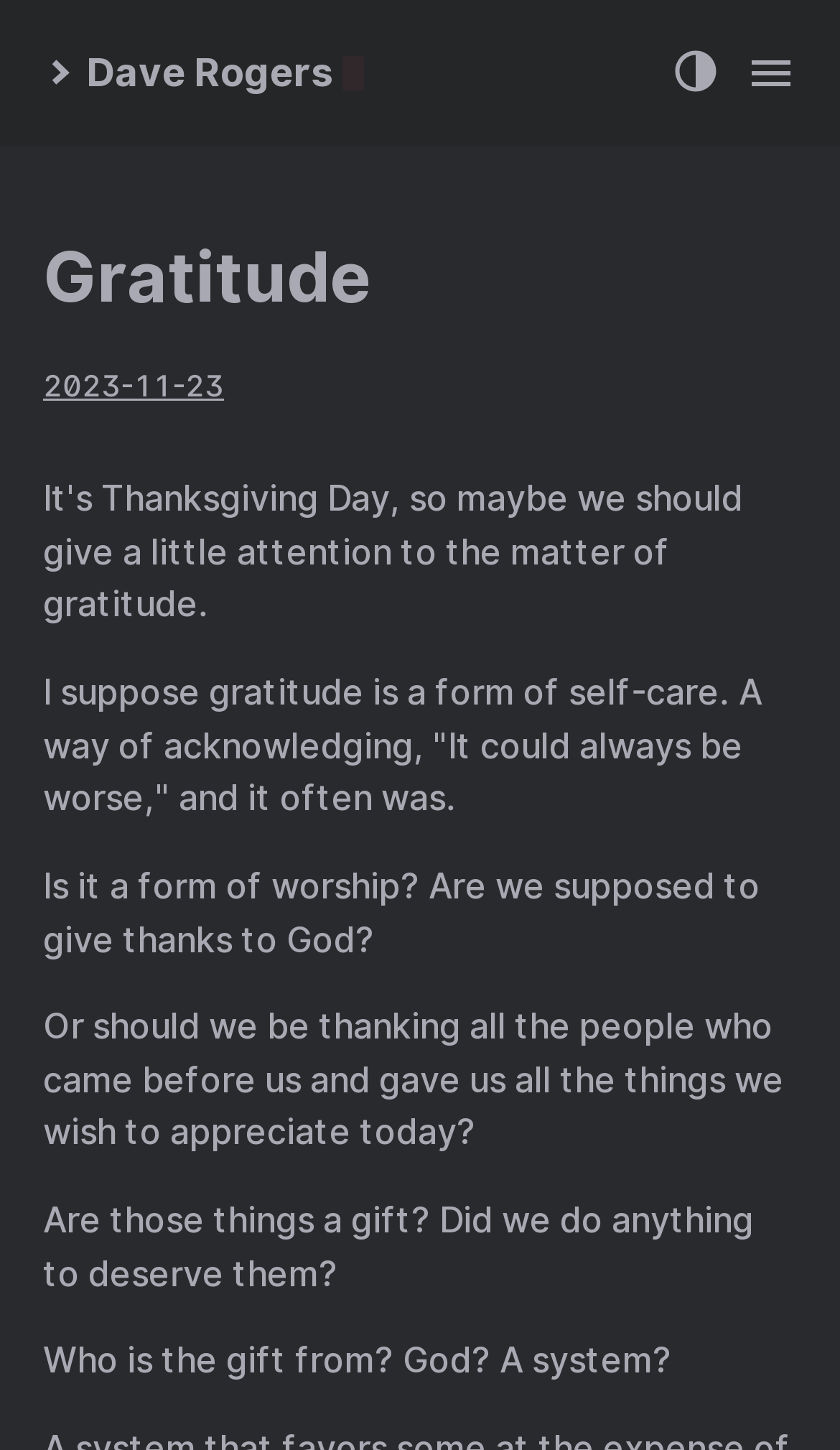What is the date of the article?
Answer the question using a single word or phrase, according to the image.

2023-11-23